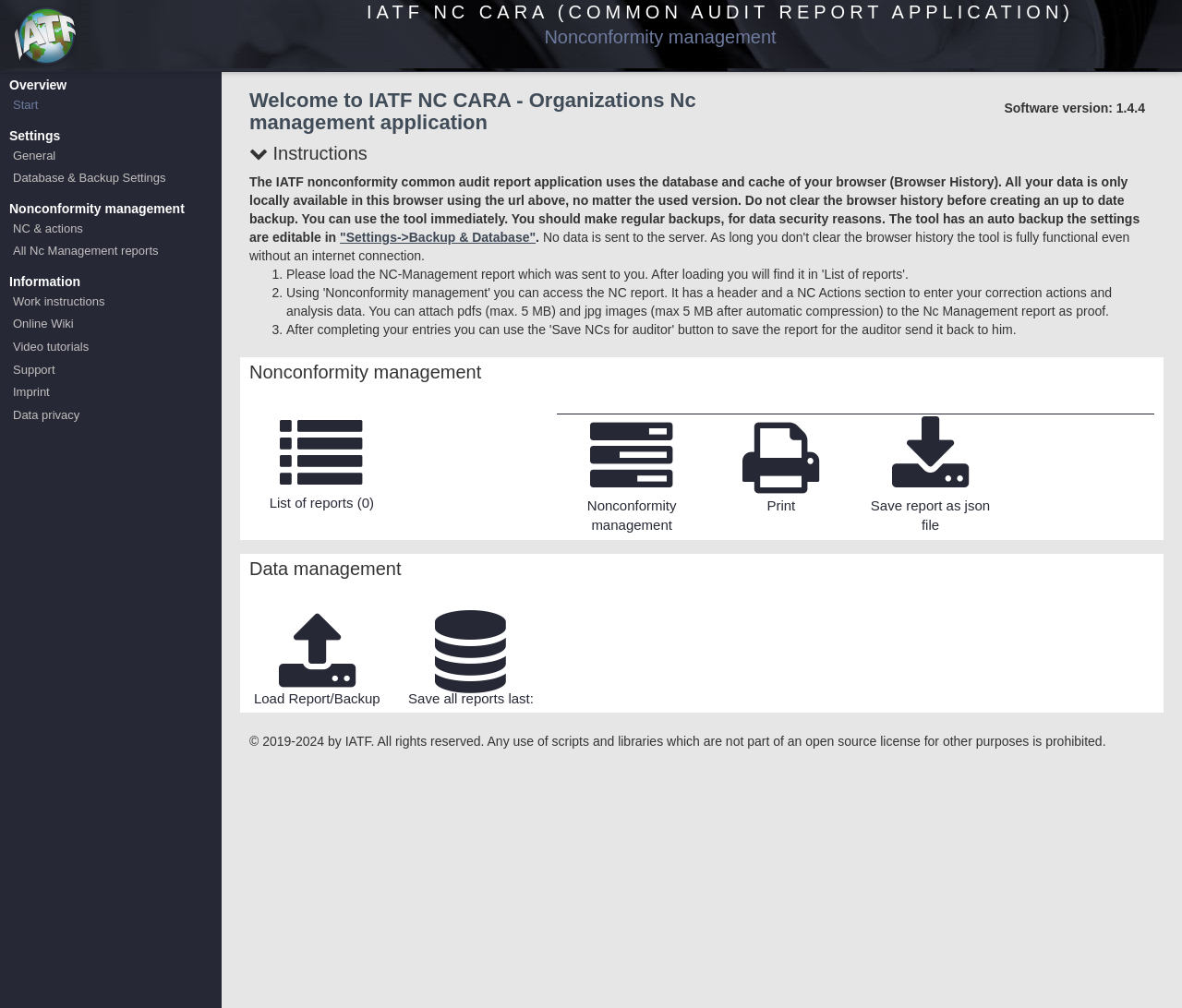Please examine the image and provide a detailed answer to the question: What is the importance of regular backups in this application?

The application has a warning message that advises users to make regular backups for data security reasons. This message is located in the instructions section, which implies that backups are crucial to prevent data loss and ensure the security of the application's data.